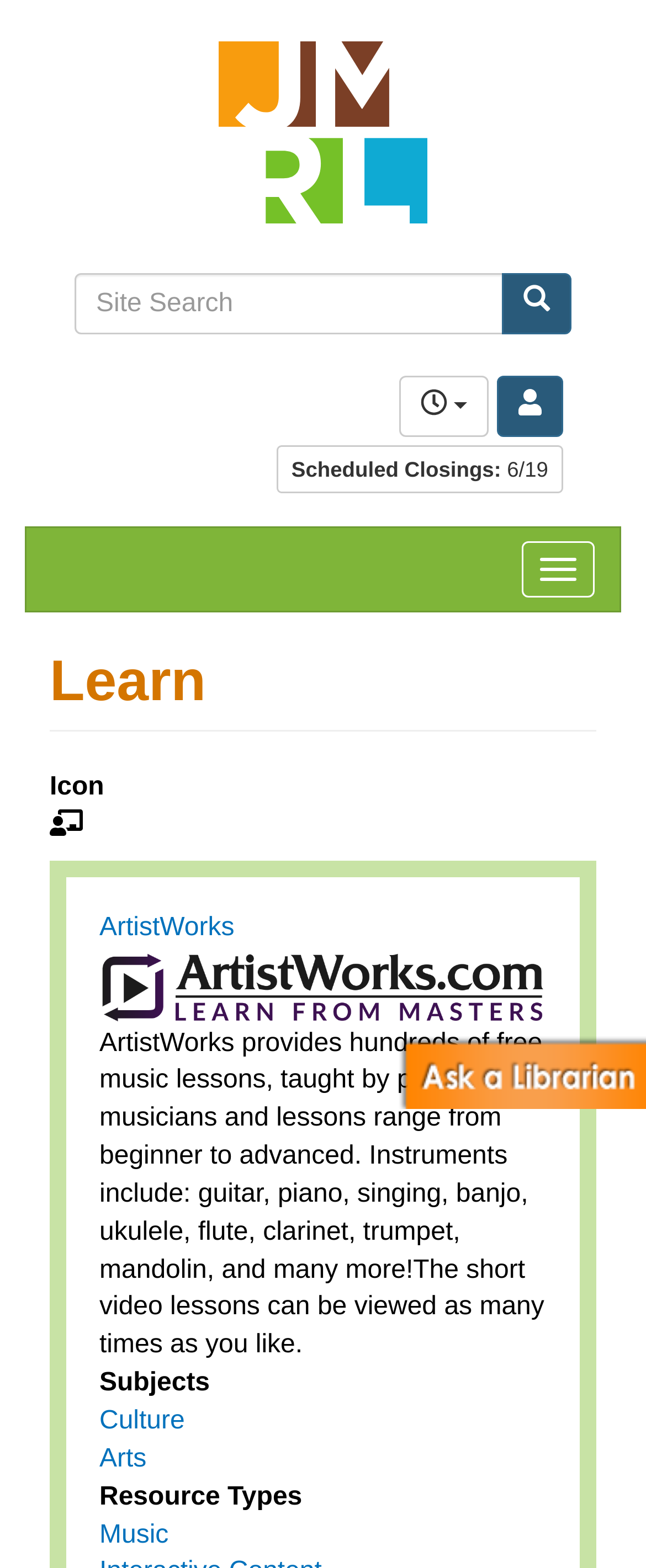Respond to the following question using a concise word or phrase: 
What type of lessons are provided by ArtistWorks?

Music lessons